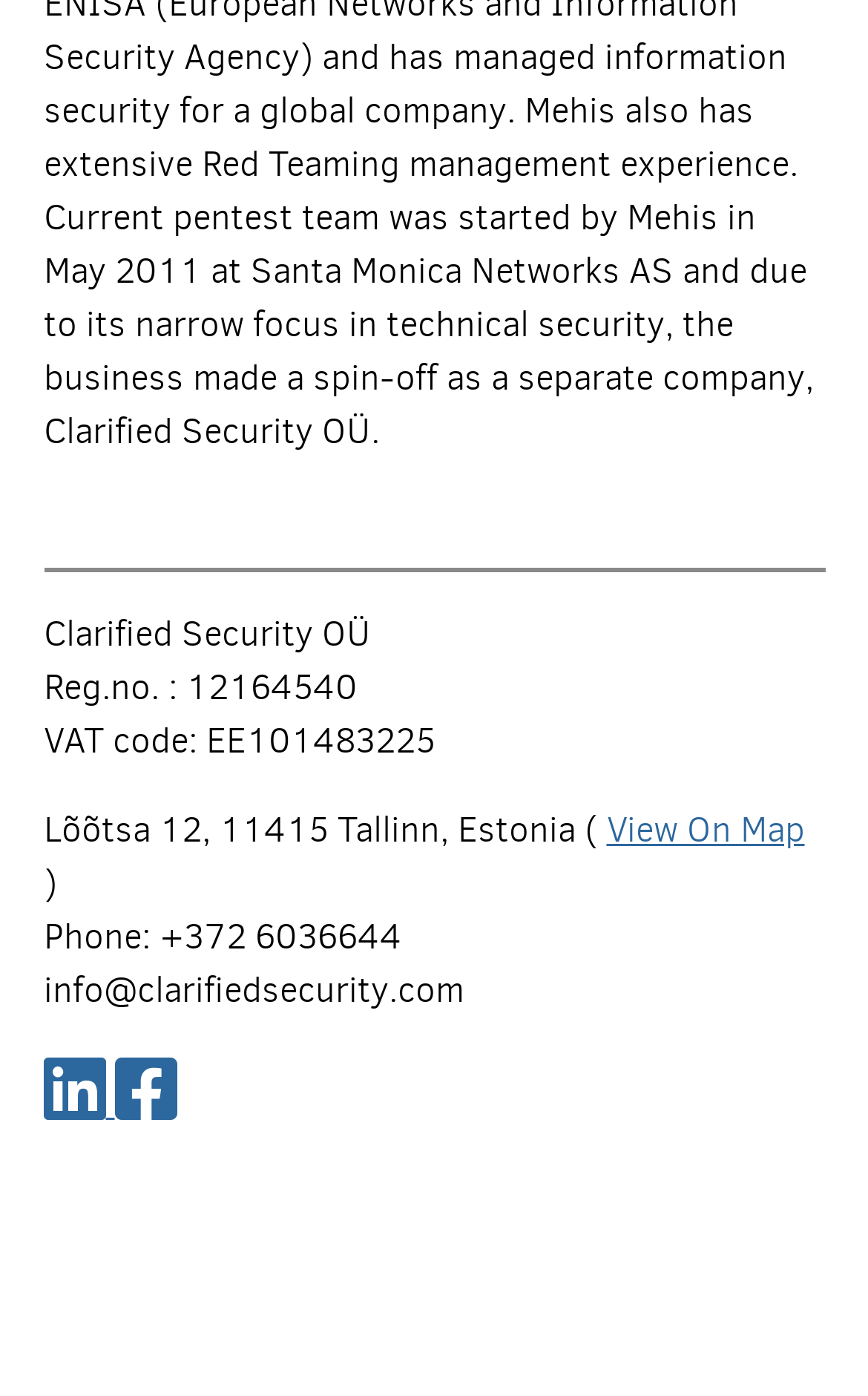What is the VAT code?
Answer the question with a thorough and detailed explanation.

The VAT code is mentioned in the second line of the top section, which says 'VAT code: EE101483225'.